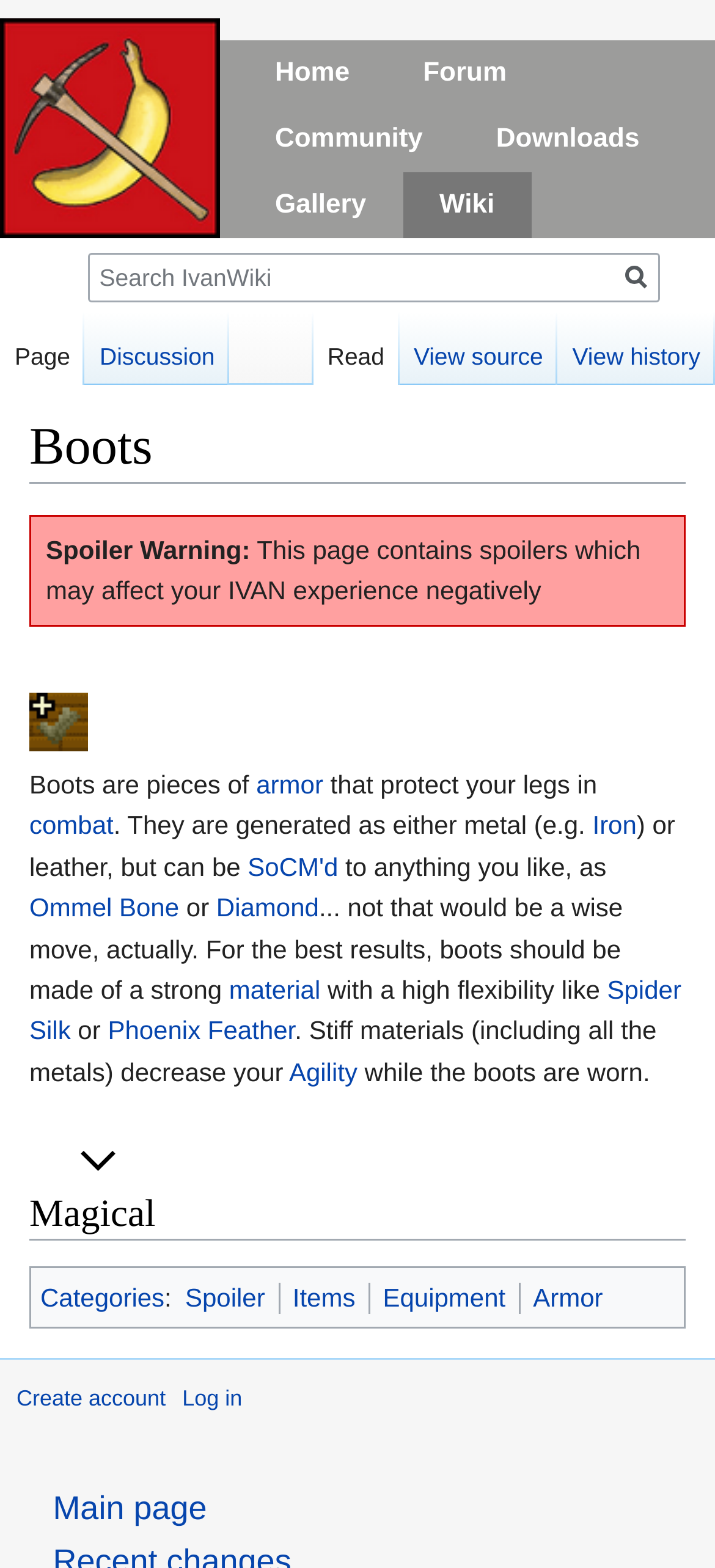What is the effect of stiff materials on agility?
Examine the image closely and answer the question with as much detail as possible.

The effect of stiff materials on agility can be determined by reading the text that says 'Stiff materials (including all the metals) decrease your Agility while the boots are worn.' This text is a child of the main element and provides information about the effect of stiff materials on agility.